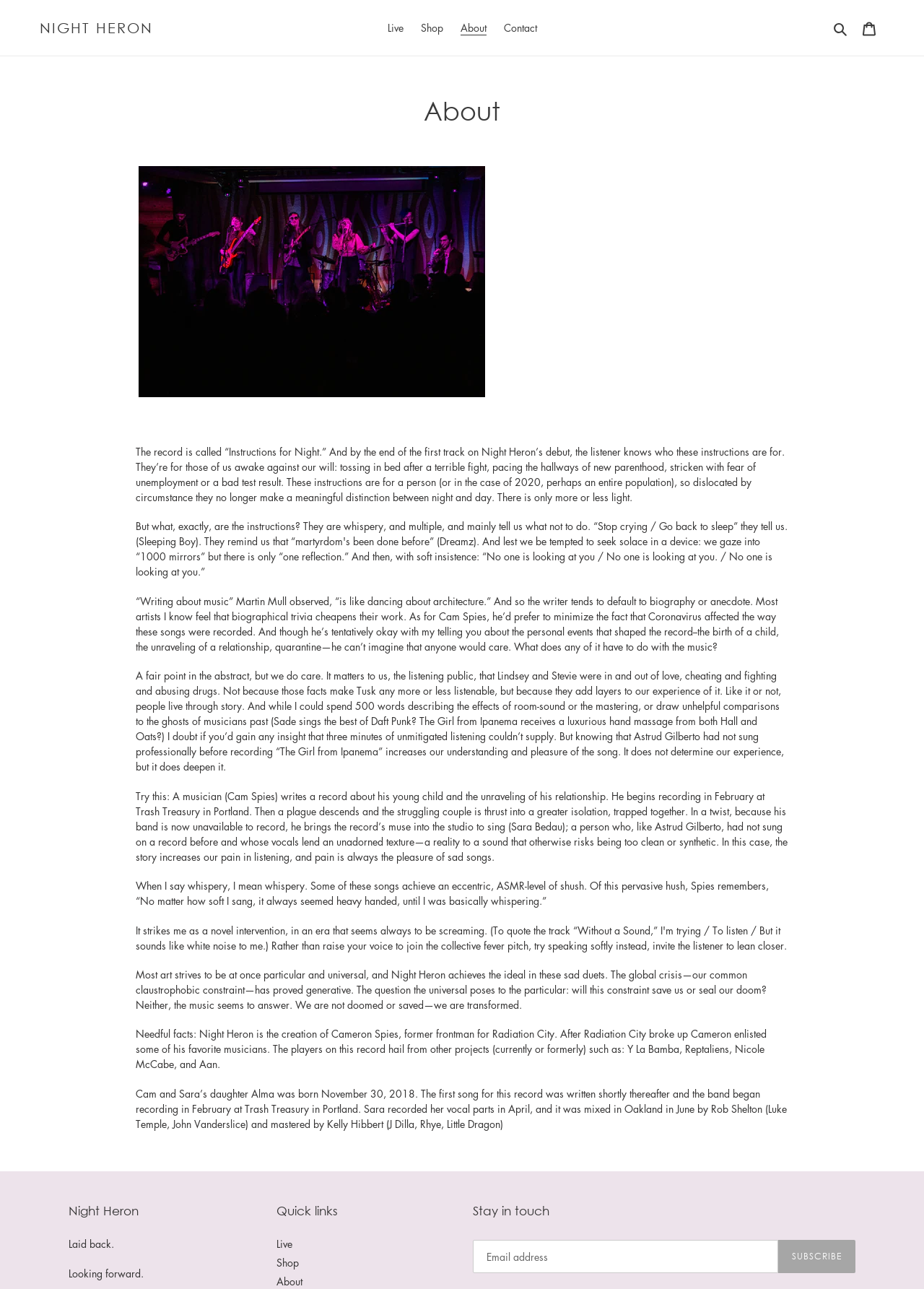What is the name of the studio where the record was recorded?
Examine the image and give a concise answer in one word or a short phrase.

Trash Treasury in Portland